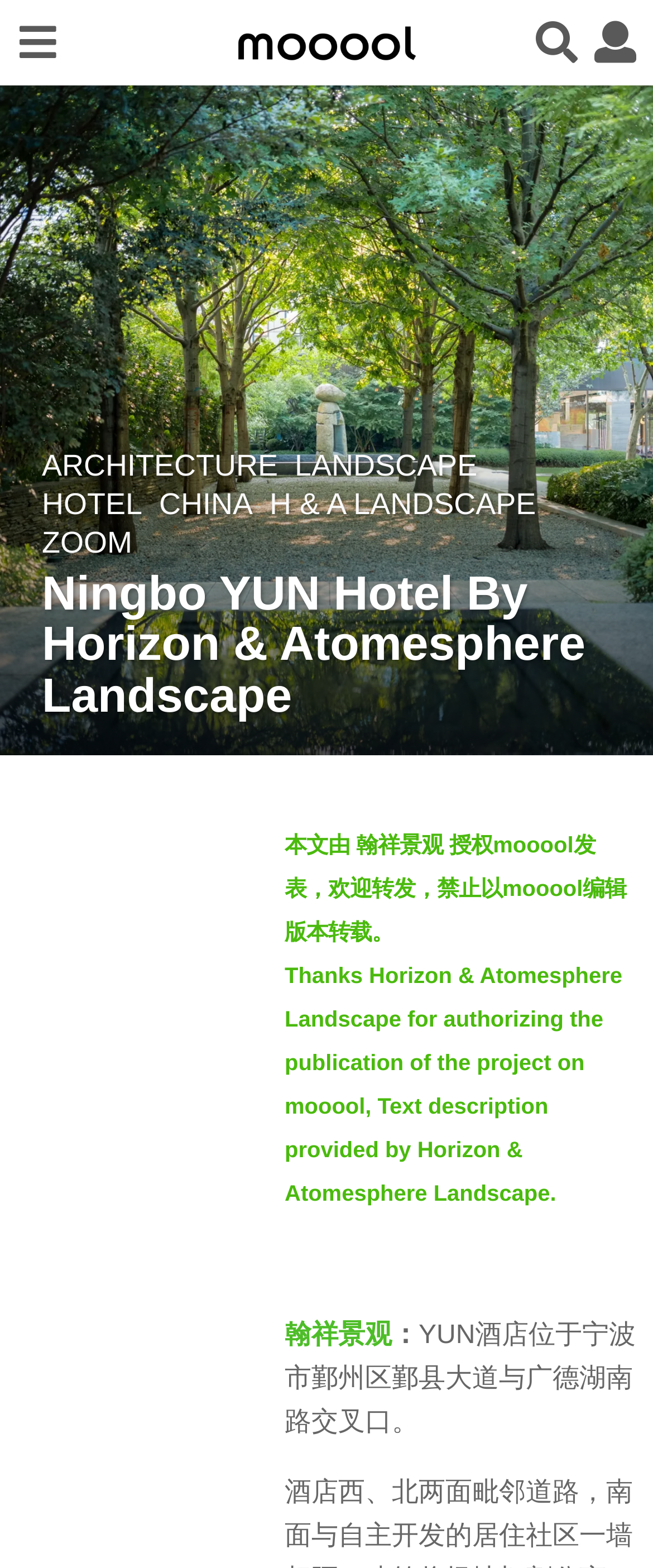Where is the hotel located?
Please look at the screenshot and answer in one word or a short phrase.

Ningbo city, Zhenhai district